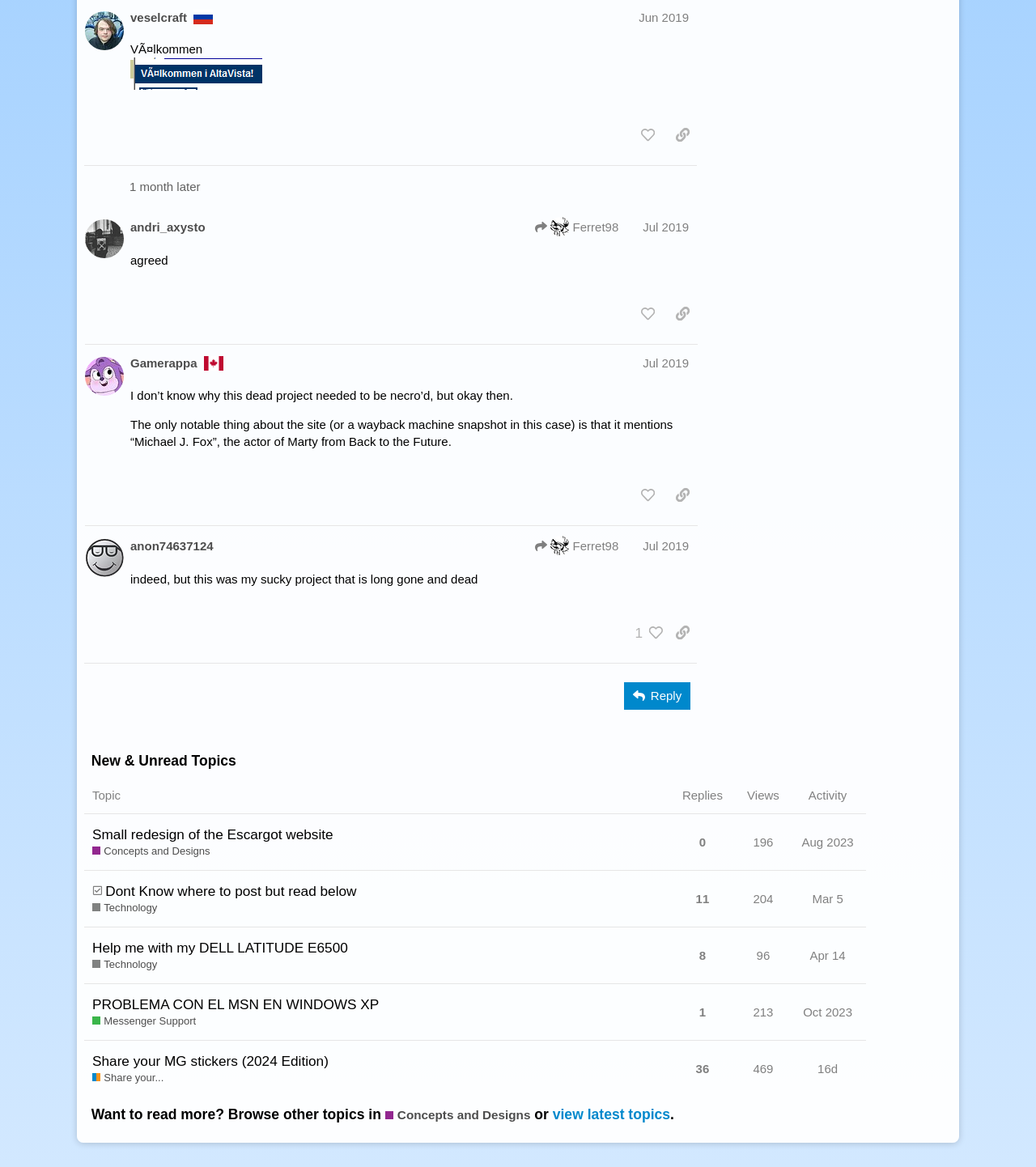How many replies does the topic 'Help me with my DELL LATITUDE E6500' have?
Based on the image, give a one-word or short phrase answer.

no replies